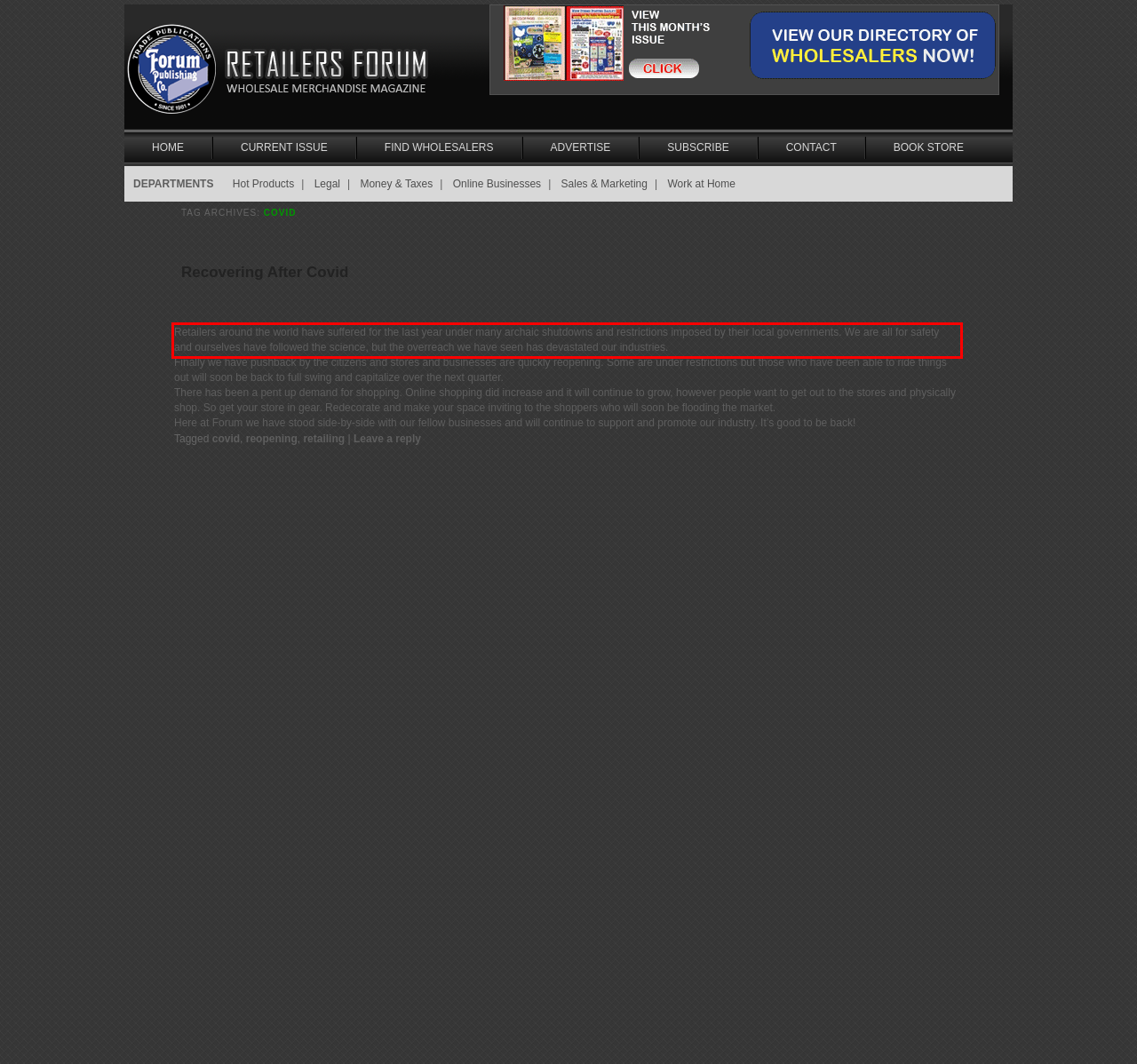You are provided with a screenshot of a webpage that includes a red bounding box. Extract and generate the text content found within the red bounding box.

Retailers around the world have suffered for the last year under many archaic shutdowns and restrictions imposed by their local governments. We are all for safety and ourselves have followed the science, but the overreach we have seen has devastated our industries.